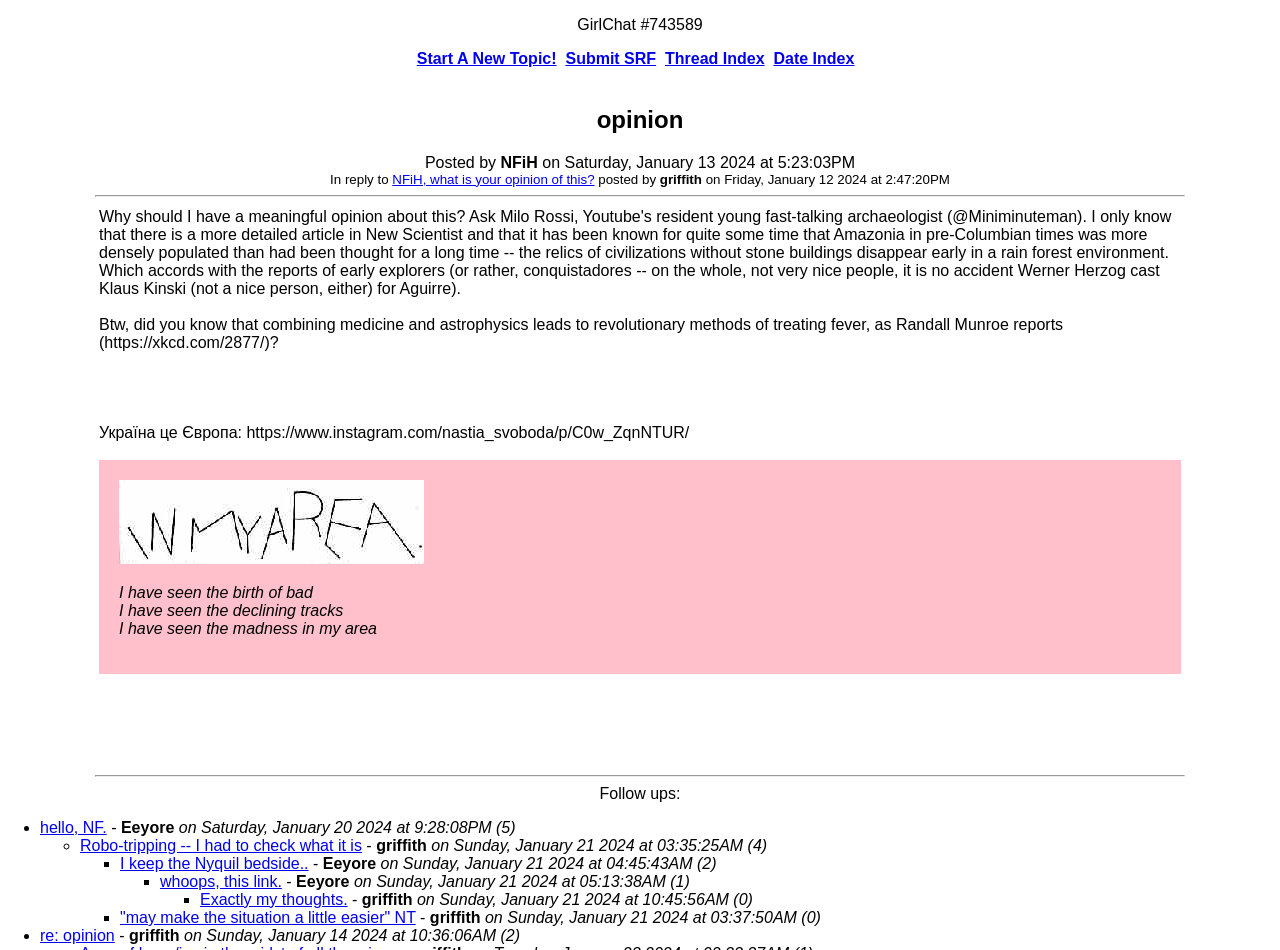What is the topic of the discussion?
Answer the question with as much detail as you can, using the image as a reference.

Based on the webpage content, the topic of discussion is 'opinion' as indicated by the heading 'opinion' and the conversation threads that follow.